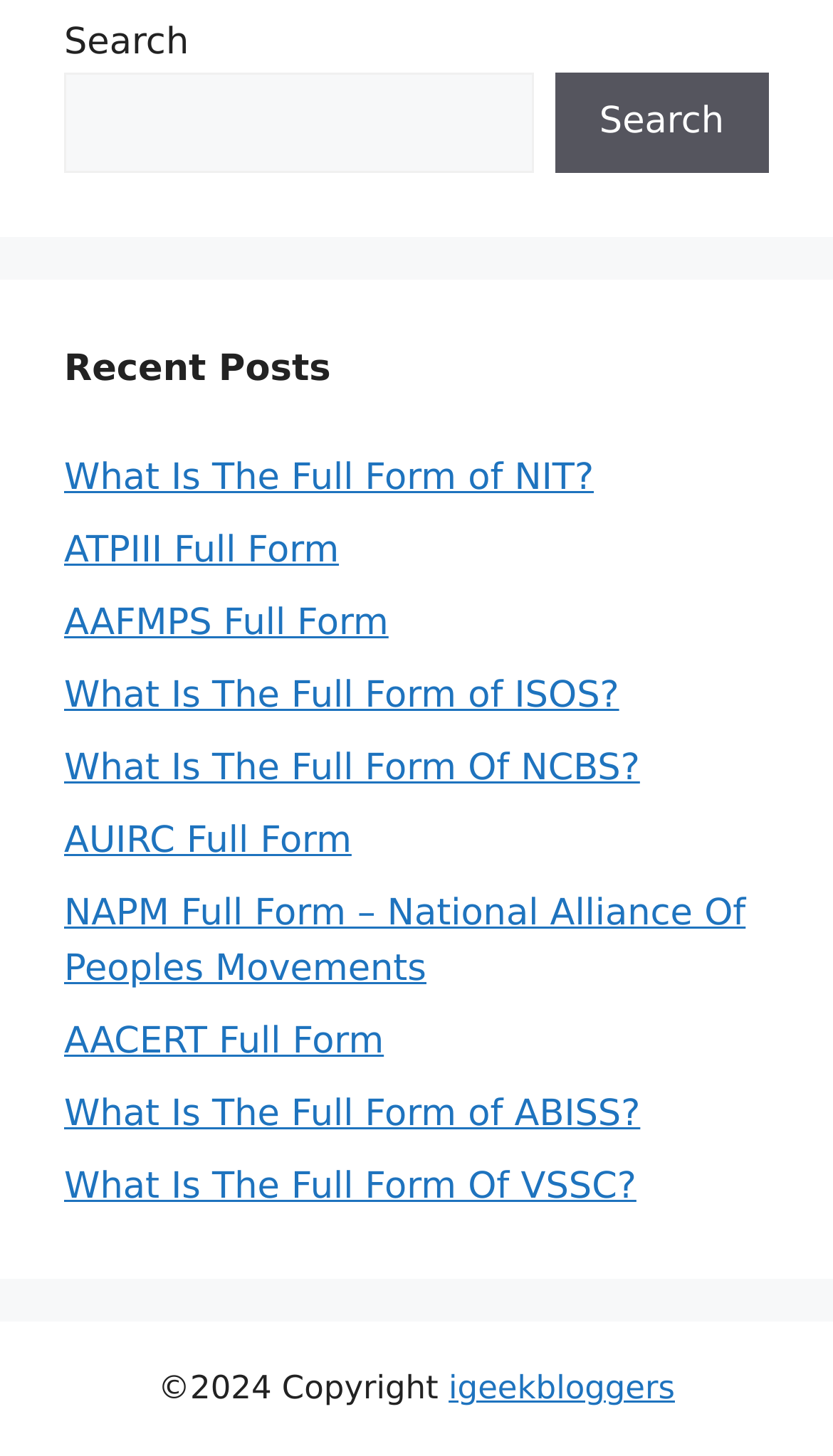Locate the bounding box coordinates of the element I should click to achieve the following instruction: "read about what is the full form of NIT".

[0.077, 0.314, 0.713, 0.344]